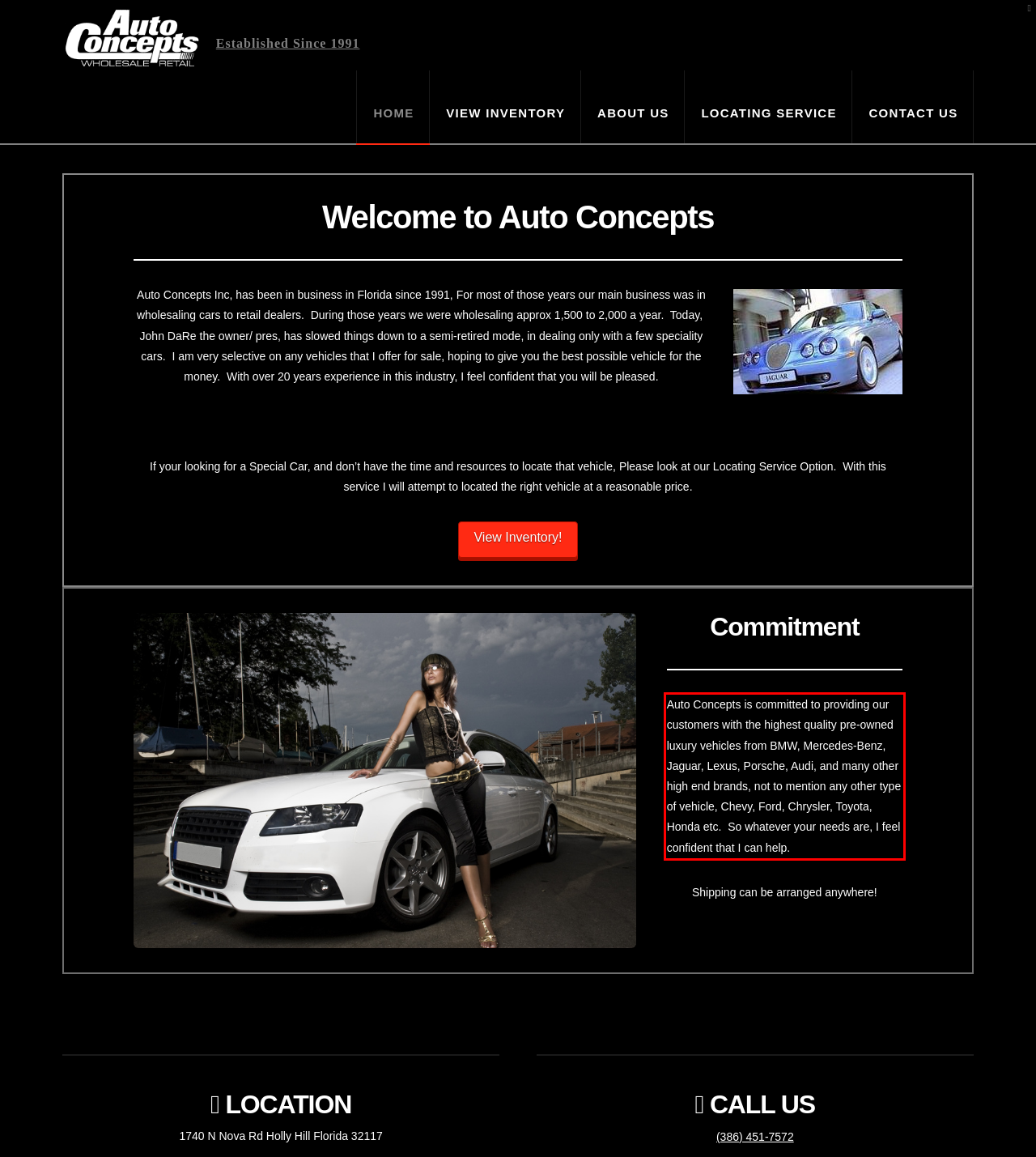Observe the screenshot of the webpage that includes a red rectangle bounding box. Conduct OCR on the content inside this red bounding box and generate the text.

Auto Concepts is committed to providing our customers with the highest quality pre-owned luxury vehicles from BMW, Mercedes-Benz, Jaguar, Lexus, Porsche, Audi, and many other high end brands, not to mention any other type of vehicle, Chevy, Ford, Chrysler, Toyota, Honda etc. So whatever your needs are, I feel confident that I can help.